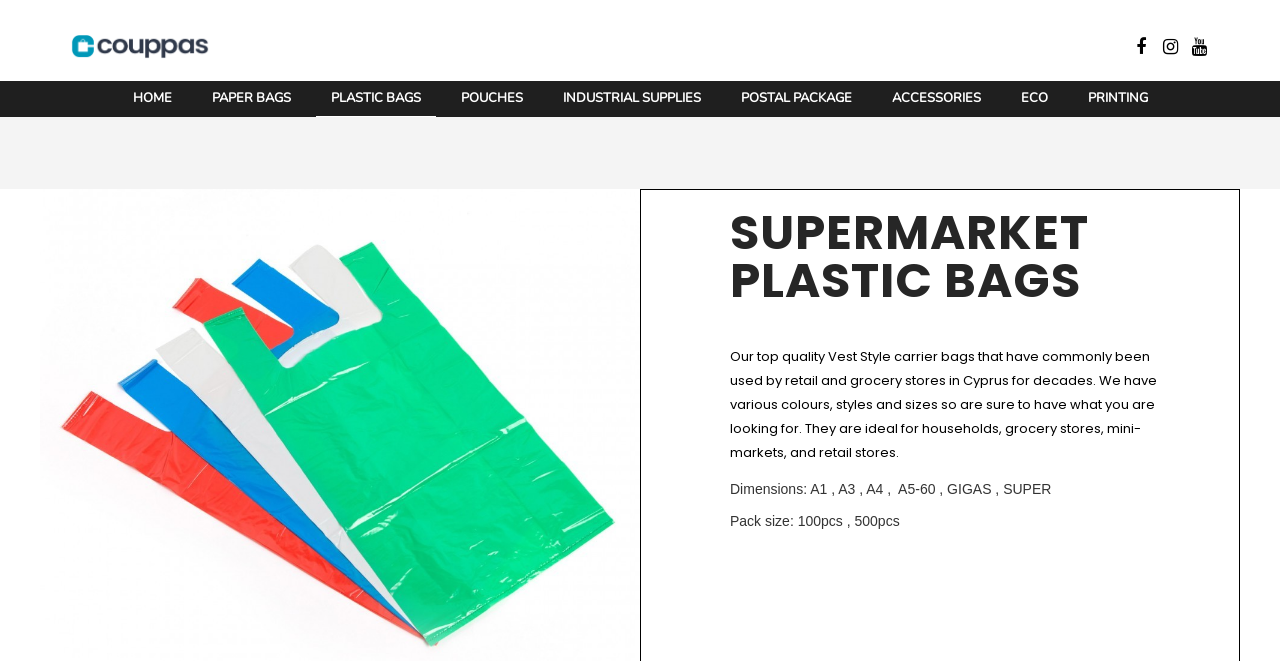Determine the bounding box coordinates of the area to click in order to meet this instruction: "go to home page".

[0.092, 0.123, 0.146, 0.175]